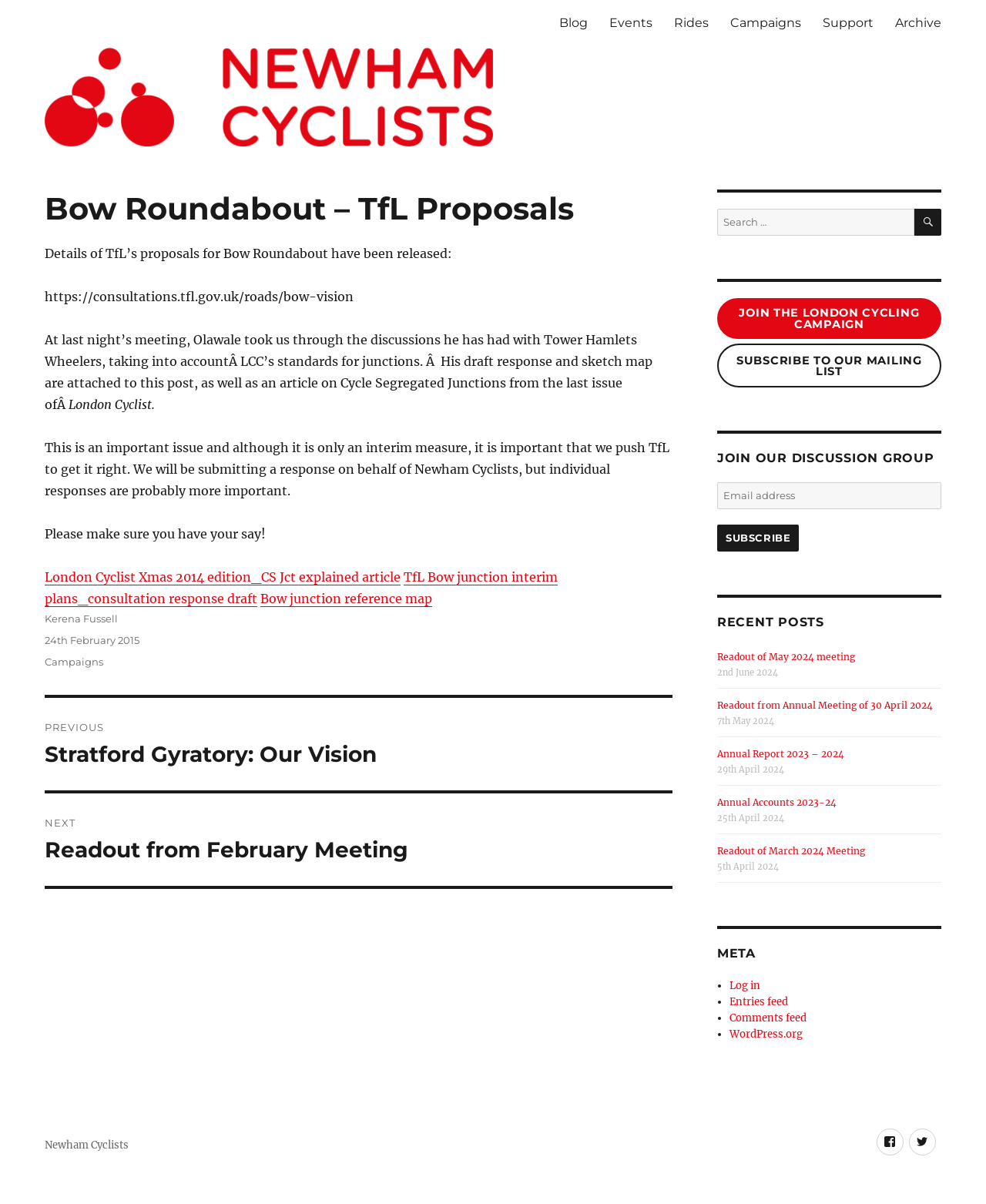Return the bounding box coordinates of the UI element that corresponds to this description: "alt="Newham Cyclists"". The coordinates must be given as four float numbers in the range of 0 and 1, [left, top, right, bottom].

[0.045, 0.037, 0.5, 0.124]